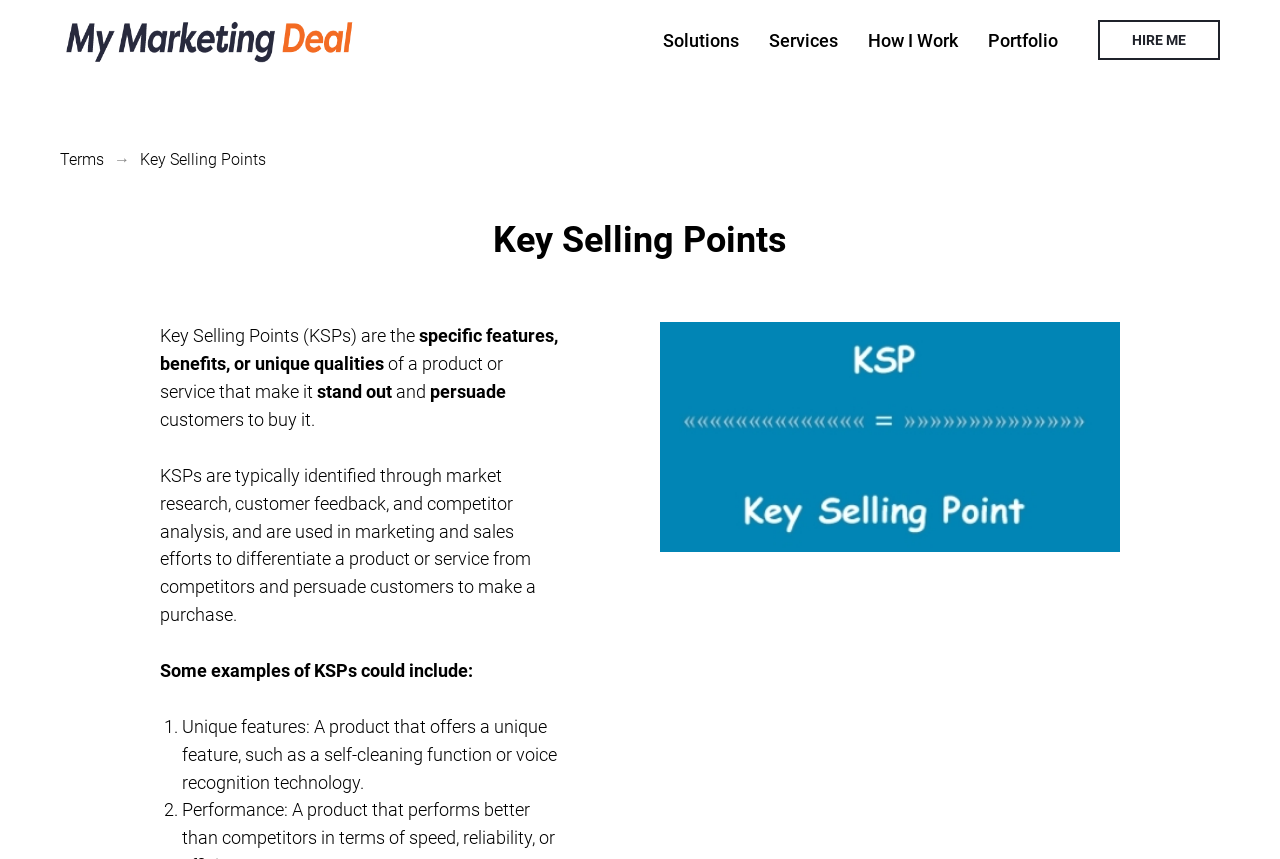What is the purpose of identifying Key Selling Points?
Refer to the image and offer an in-depth and detailed answer to the question.

According to the webpage content, Key Selling Points are used to differentiate a product or service from competitors and persuade customers to make a purchase.